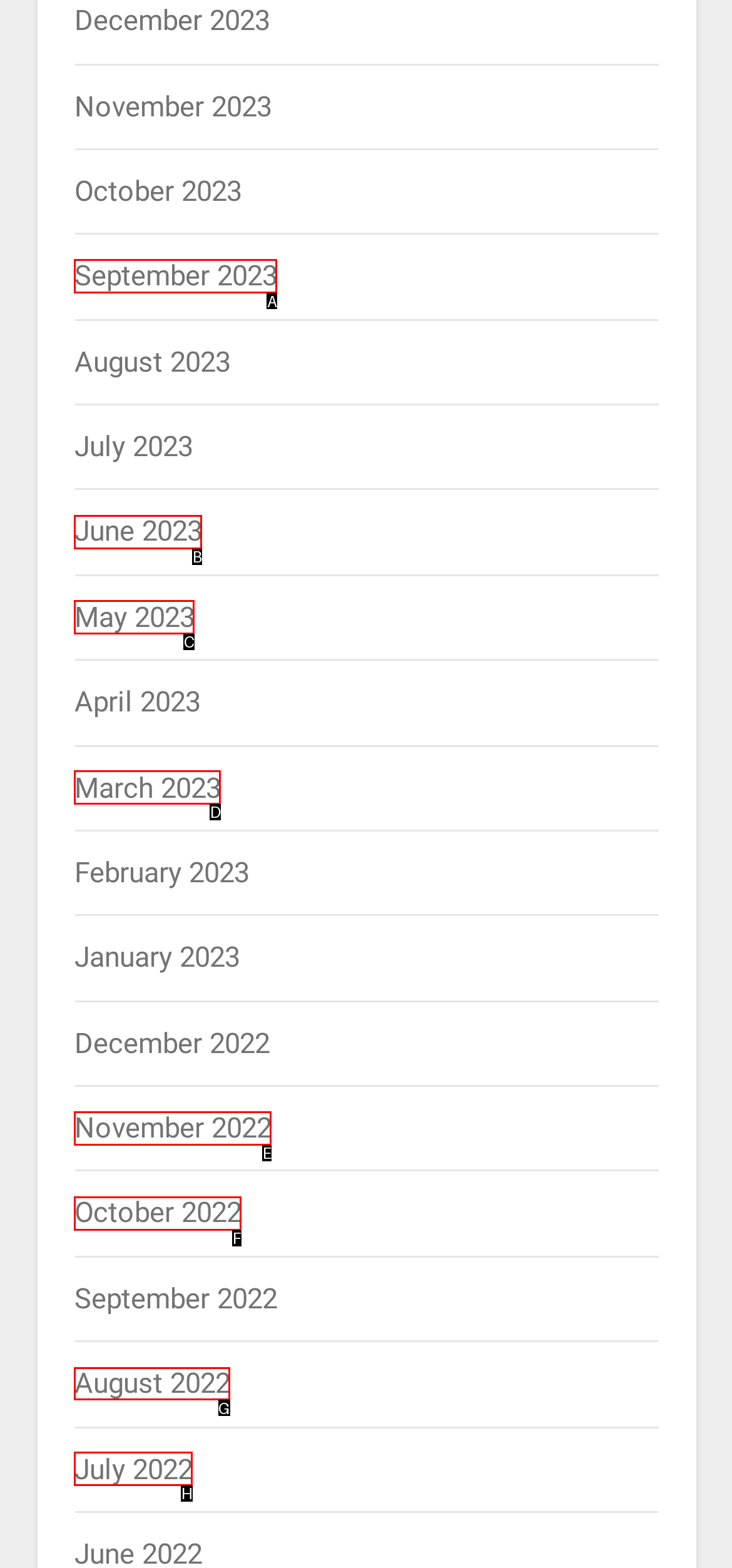Tell me which element should be clicked to achieve the following objective: View August 2022
Reply with the letter of the correct option from the displayed choices.

G